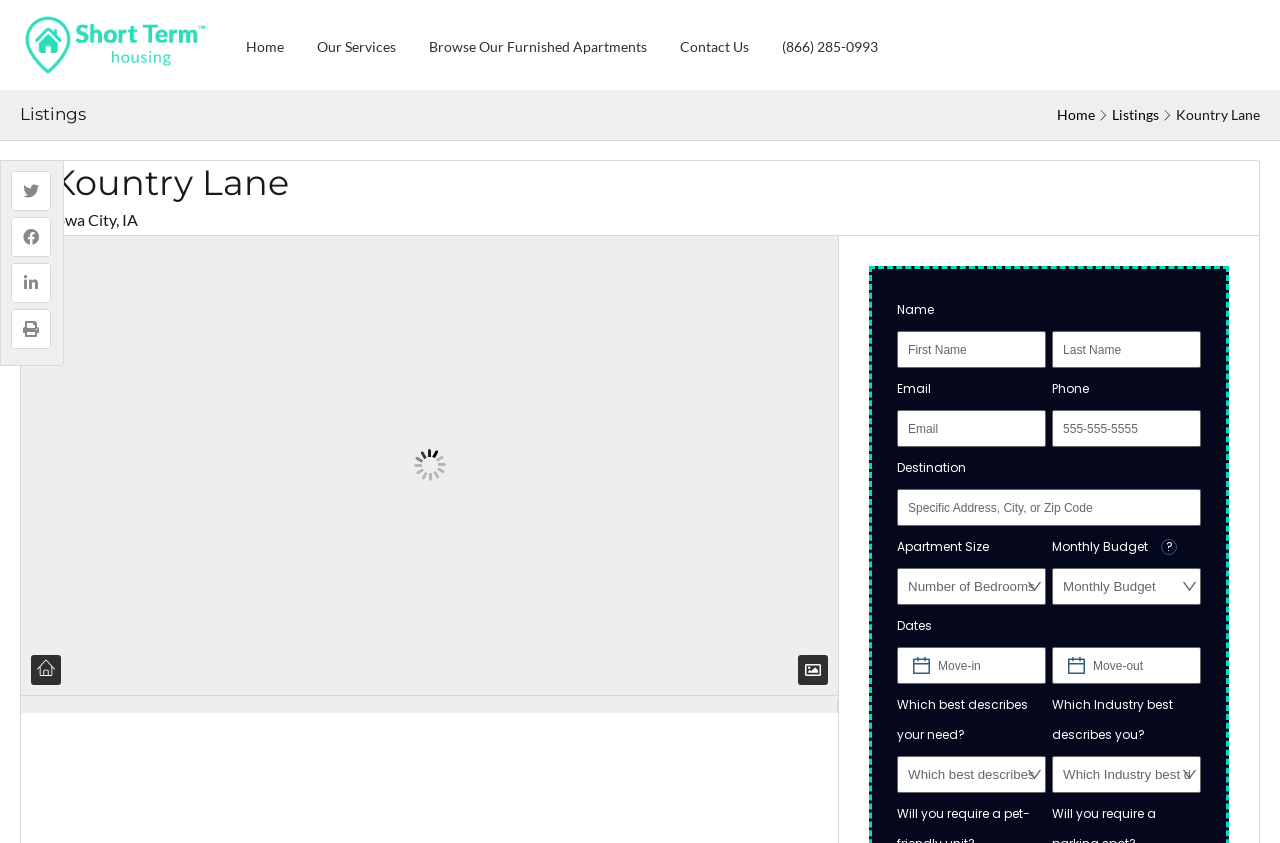How many input fields are there in the contact form?
Using the visual information, answer the question in a single word or phrase.

7